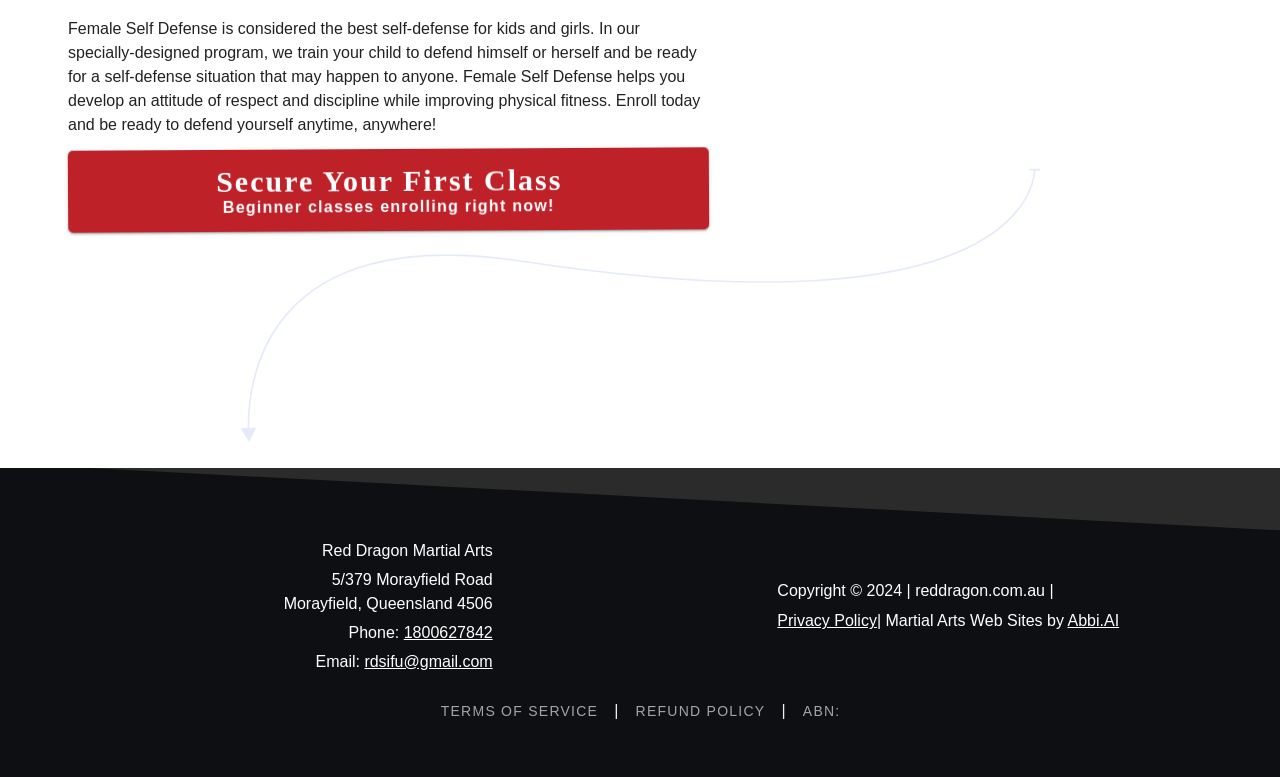Please identify the bounding box coordinates of the clickable region that I should interact with to perform the following instruction: "Click on the 'About' link". The coordinates should be expressed as four float numbers between 0 and 1, i.e., [left, top, right, bottom].

None